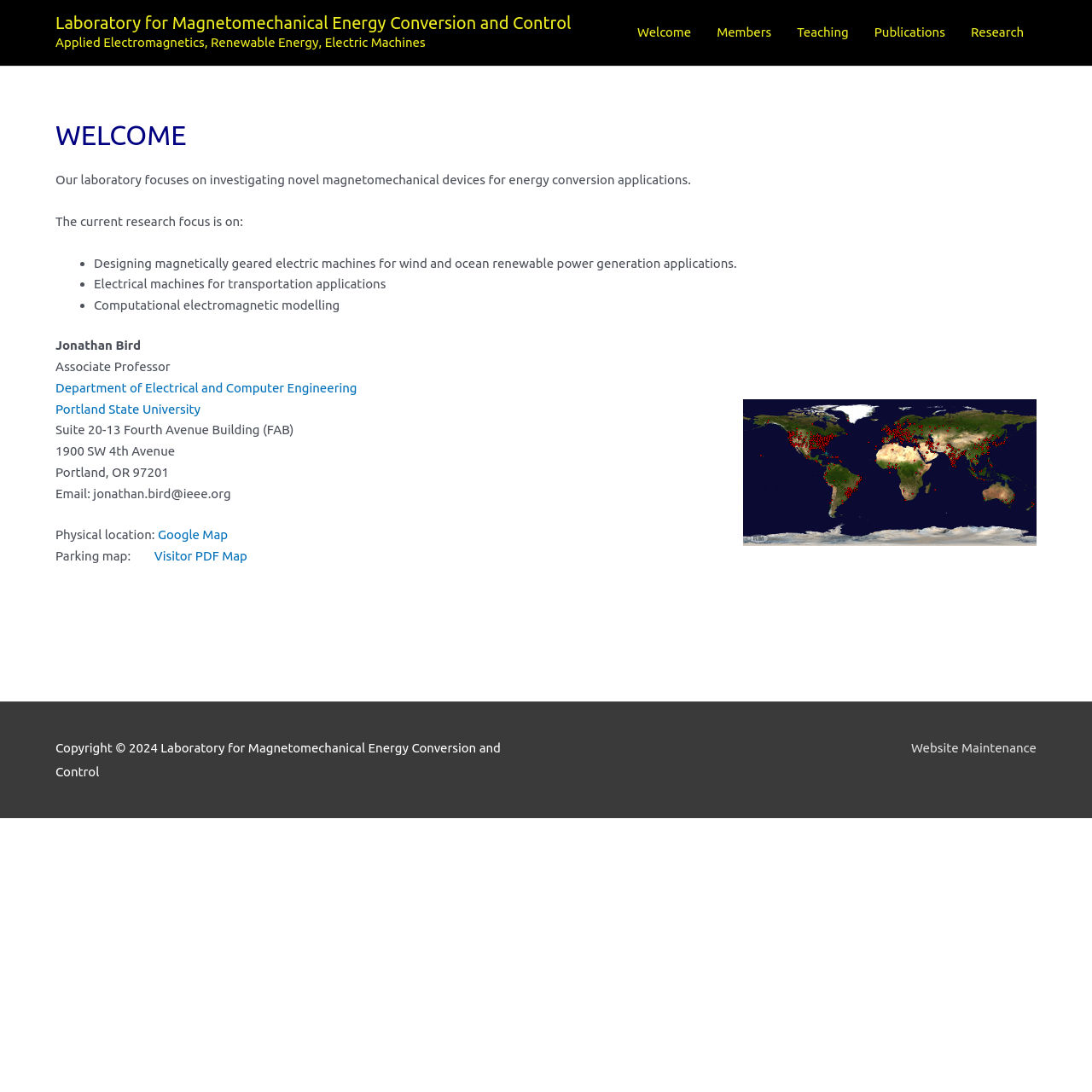What is the laboratory's research focus?
Provide a detailed answer to the question using information from the image.

The laboratory's research focus is on investigating novel magnetomechanical devices for energy conversion applications, as stated in the welcome message.